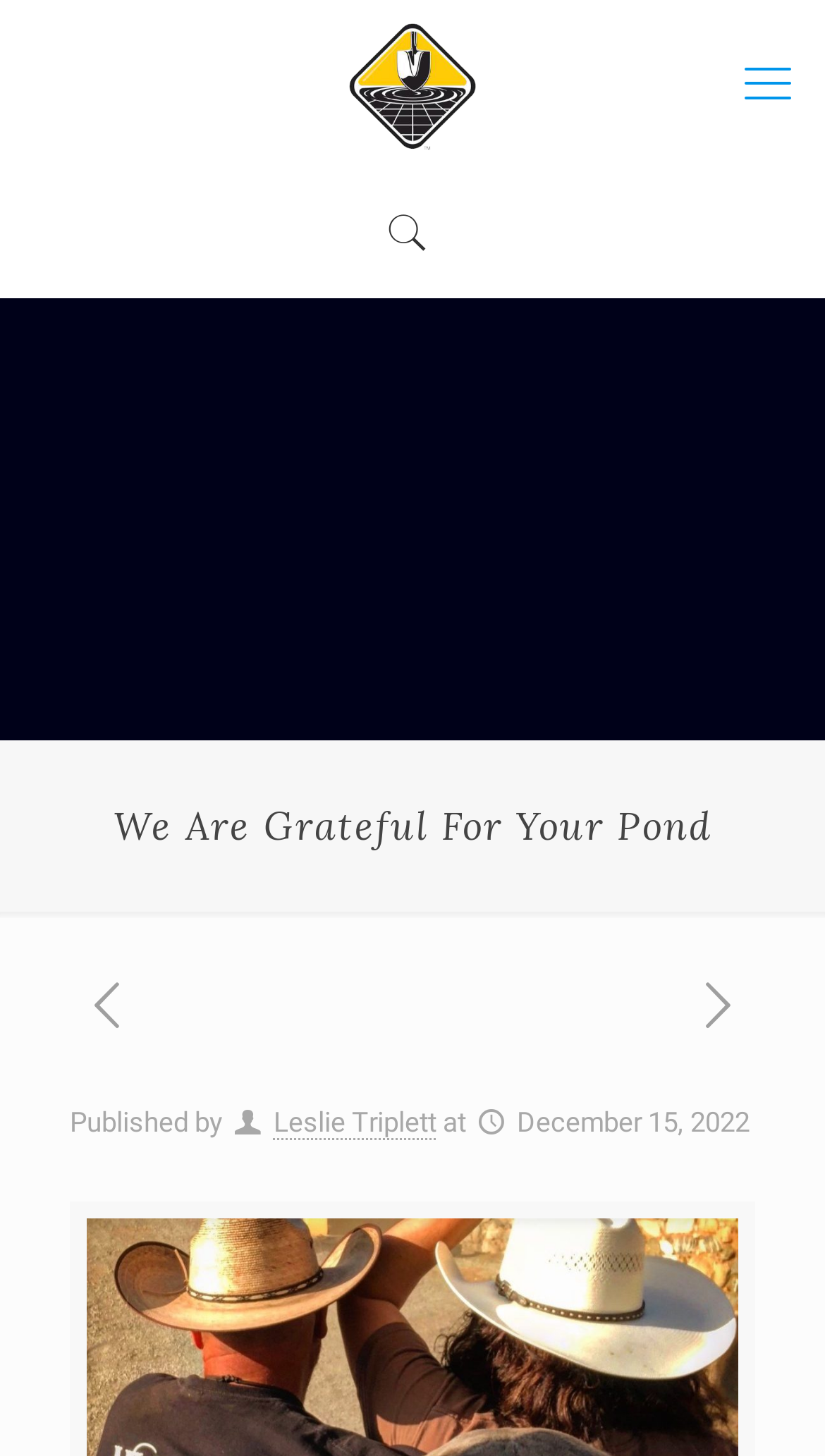Please provide a comprehensive response to the question based on the details in the image: What is the date of the published content?

I found a time element with the text 'December 15, 2022' which is likely to be the date of the published content.